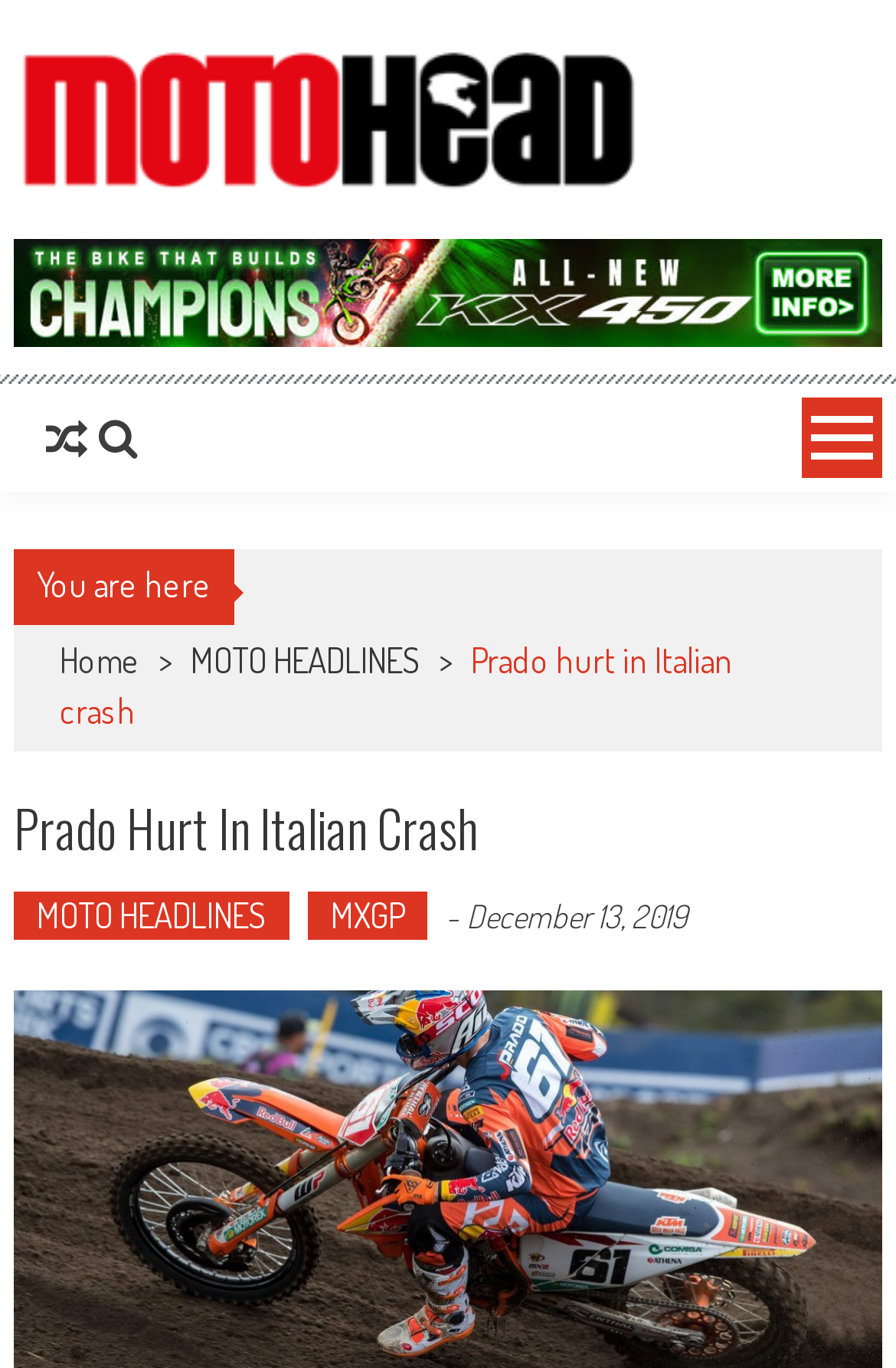Refer to the image and offer a detailed explanation in response to the question: What is the name of the website?

The name of the website can be found in the top-left corner of the webpage, where it says 'MotoHead' in a heading element.